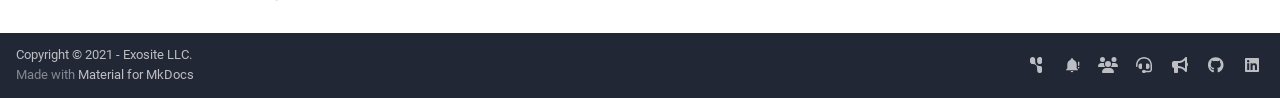Refer to the image and provide an in-depth answer to the question:
How many images are there at the bottom of the webpage?

There are six images at the bottom of the webpage, each corresponding to a link, which are 'Exosite Website', 'Exosite's Operational Status', 'Exosite Developer Forum', 'Exosite Support', 'Exosite Blog', and 'Exosite Github'.